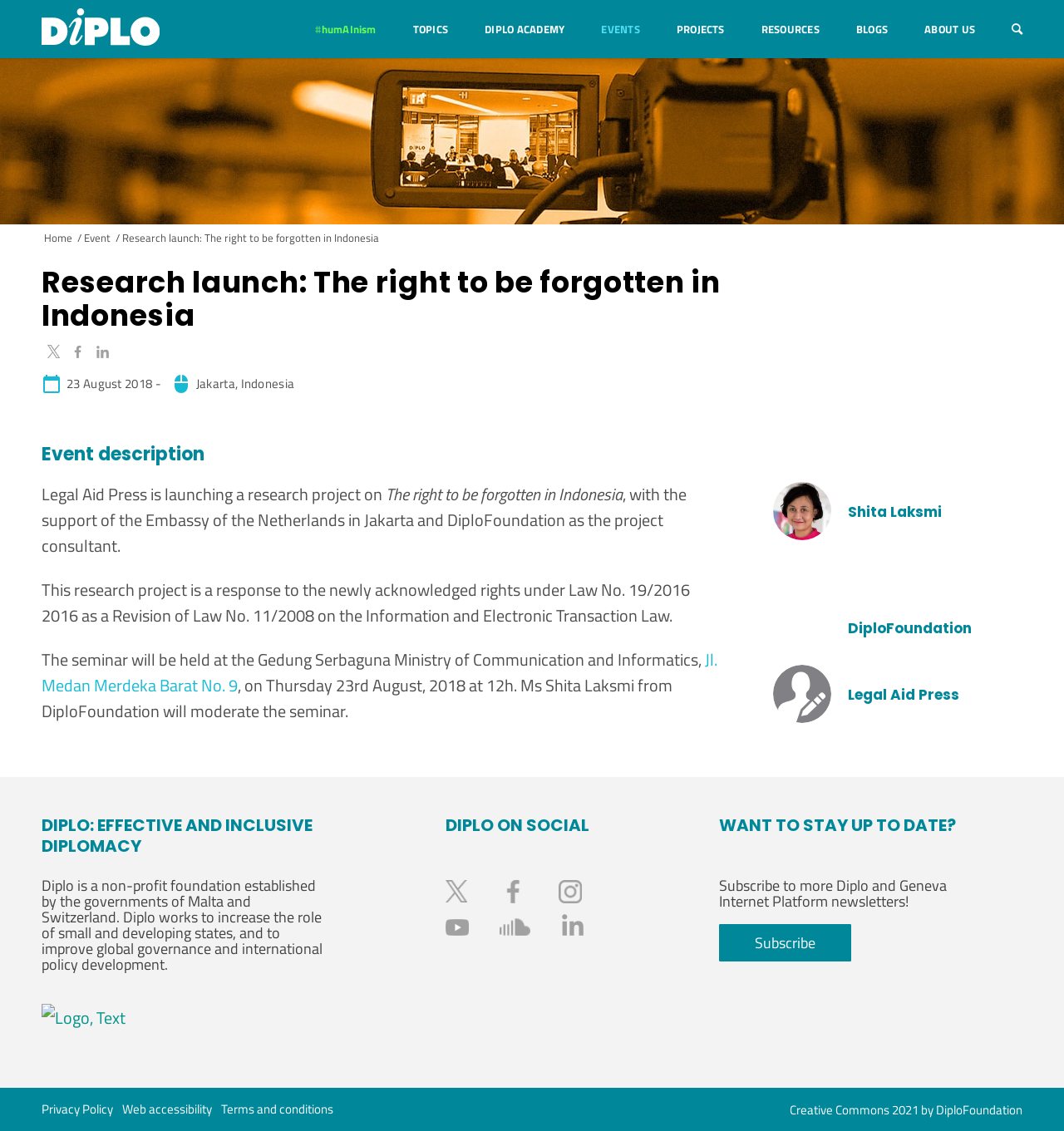Identify the bounding box coordinates of the element to click to follow this instruction: 'Go to the Events page'. Ensure the coordinates are four float values between 0 and 1, provided as [left, top, right, bottom].

[0.548, 0.0, 0.619, 0.051]